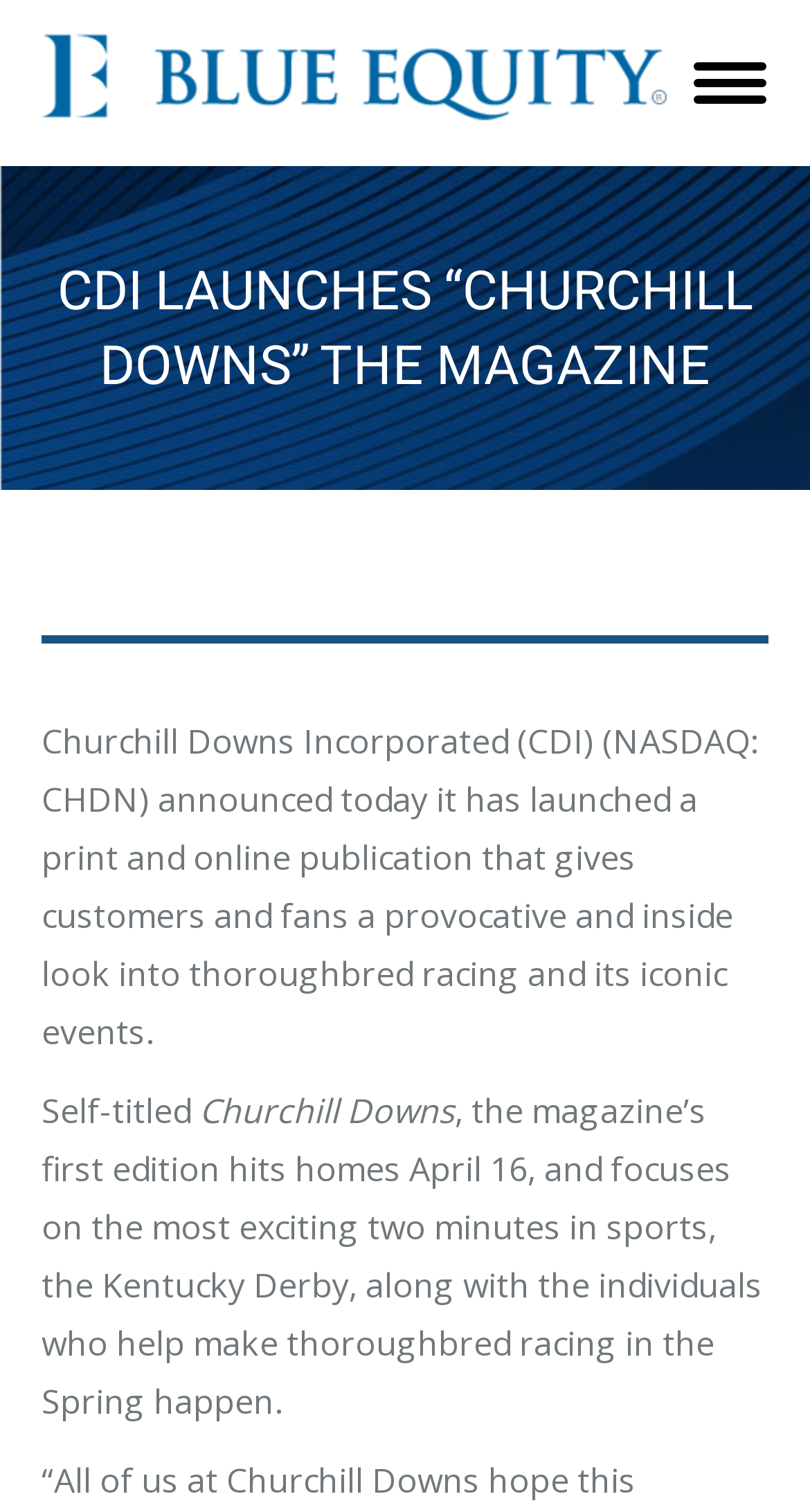Provide your answer to the question using just one word or phrase: What is the stock exchange symbol of Churchill Downs Incorporated?

CHDN